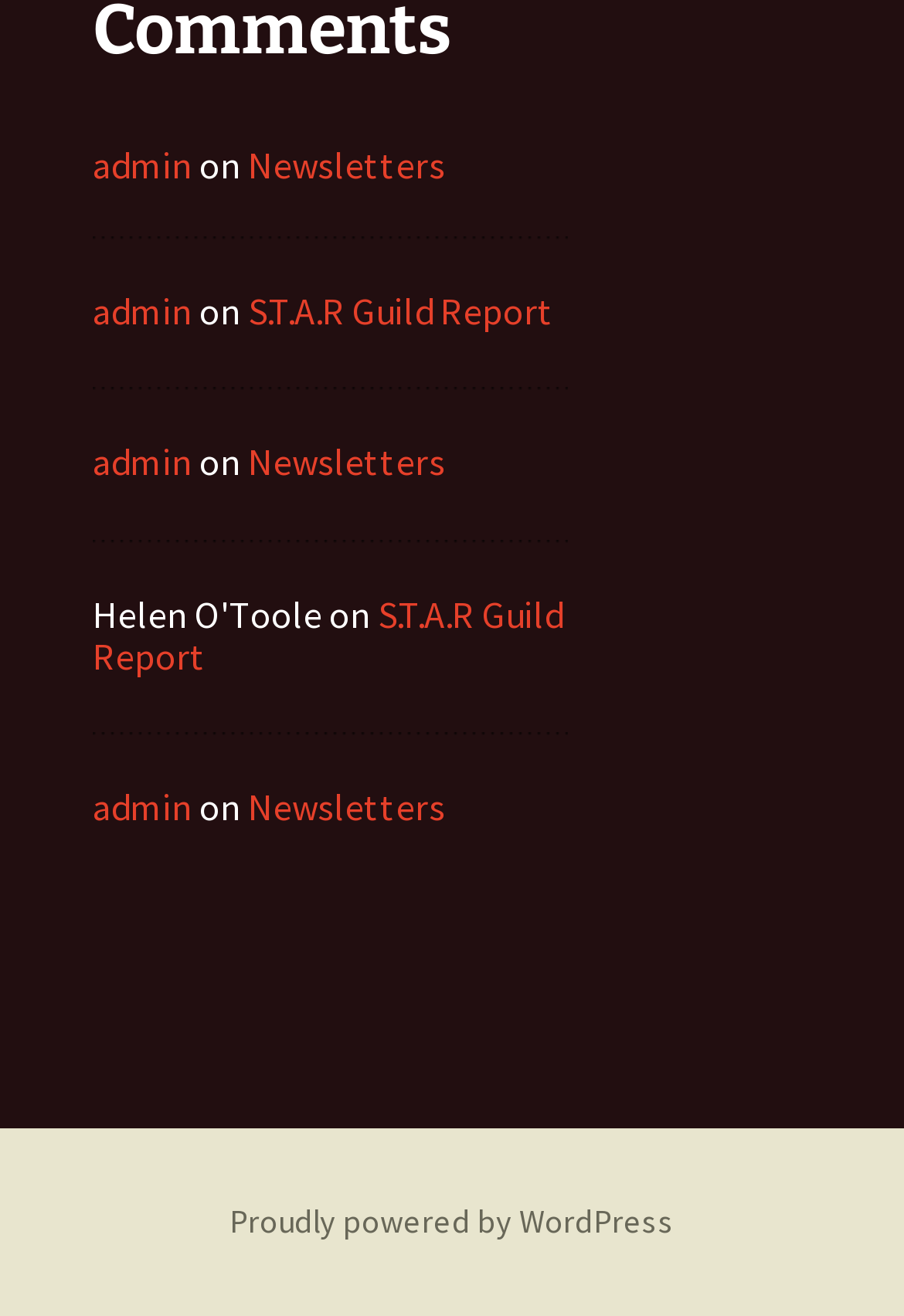Please provide a brief answer to the following inquiry using a single word or phrase:
How many footer sections are there?

5